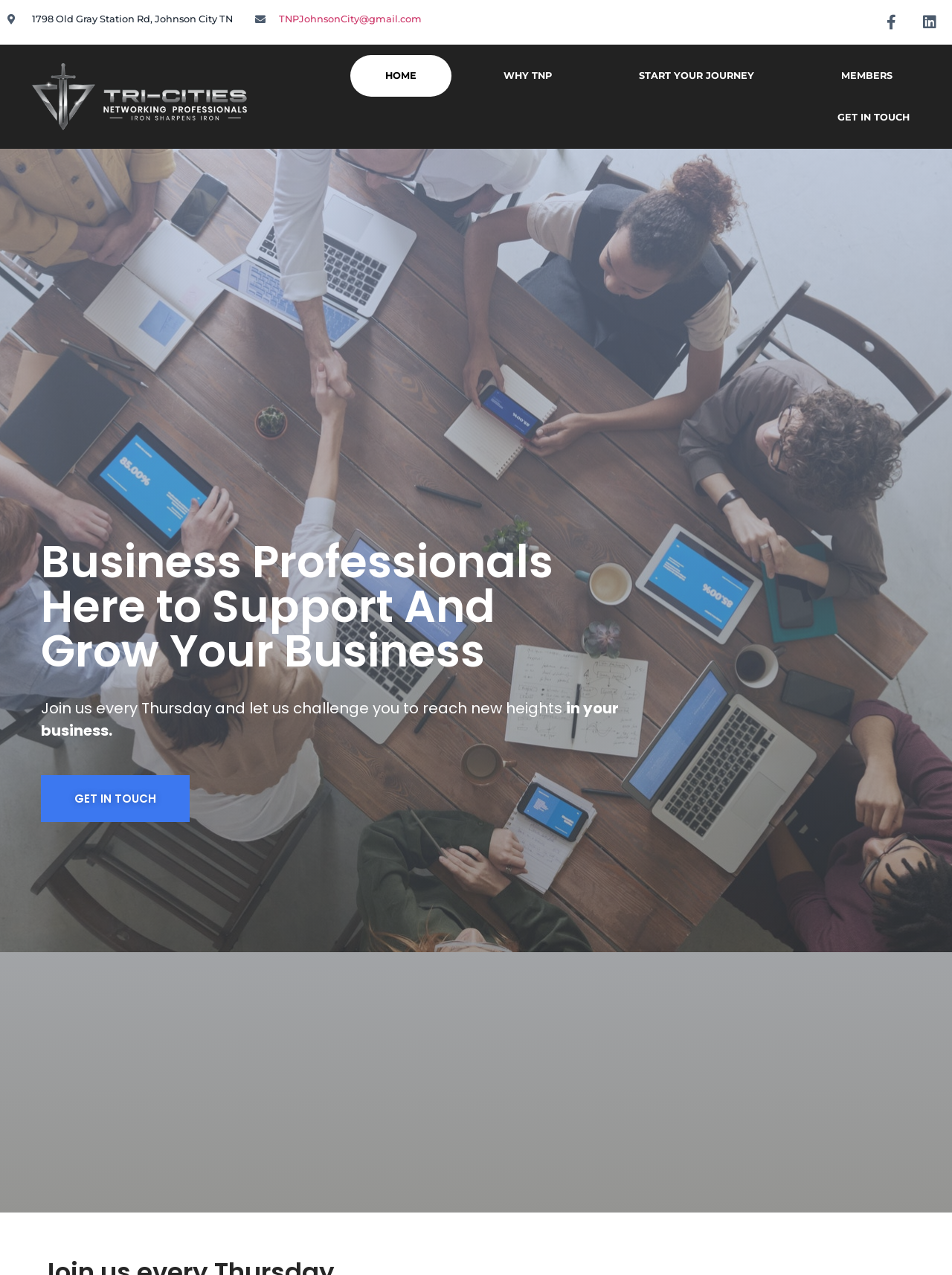Please provide a one-word or phrase answer to the question: 
How often do they meet?

Every Thursday